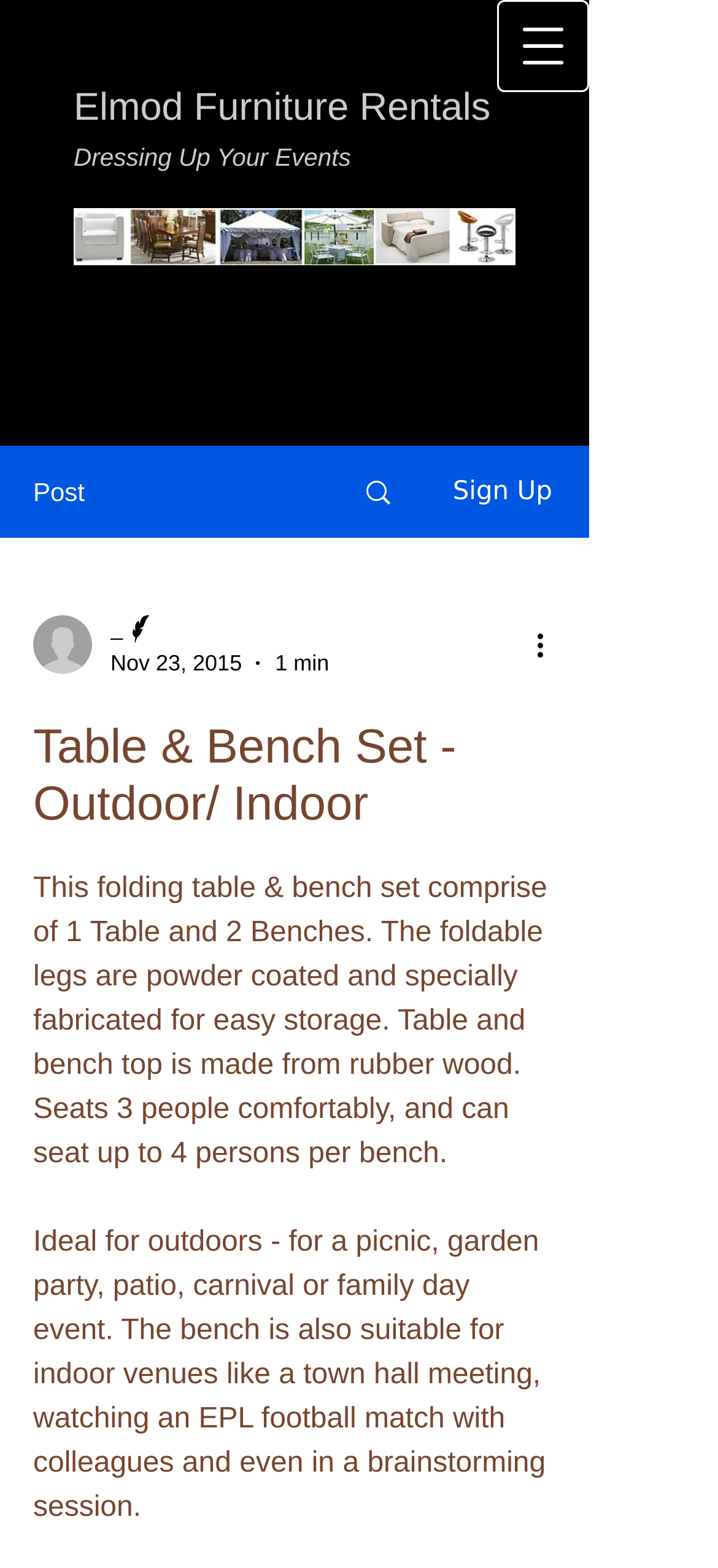Can you extract the headline from the webpage for me?

Table & Bench Set - Outdoor/ Indoor